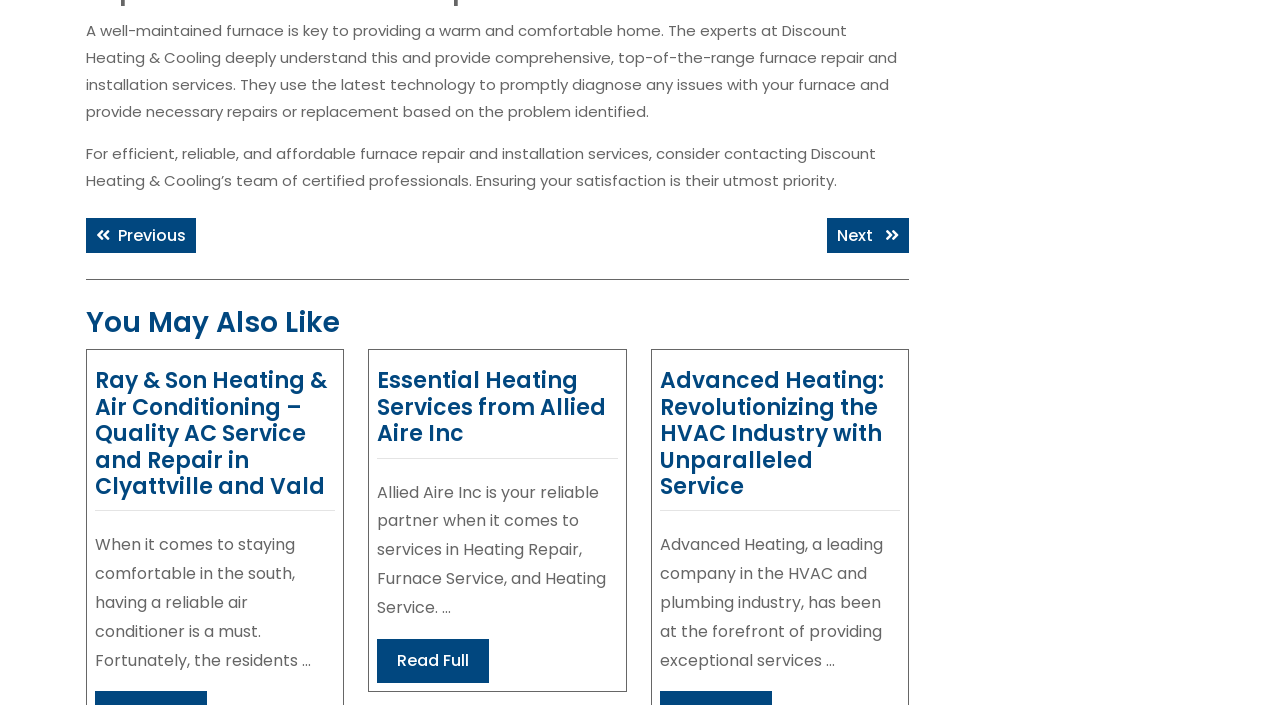Given the element description Previous Previous post:, predict the bounding box coordinates for the UI element in the webpage screenshot. The format should be (top-left x, top-left y, bottom-right x, bottom-right y), and the values should be between 0 and 1.

[0.067, 0.309, 0.153, 0.359]